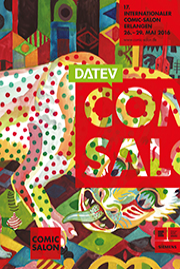What is showcased at the Comic Salon Erlangen?
Based on the visual, give a brief answer using one word or a short phrase.

Diverse artists, exhibitions, and programs related to comics